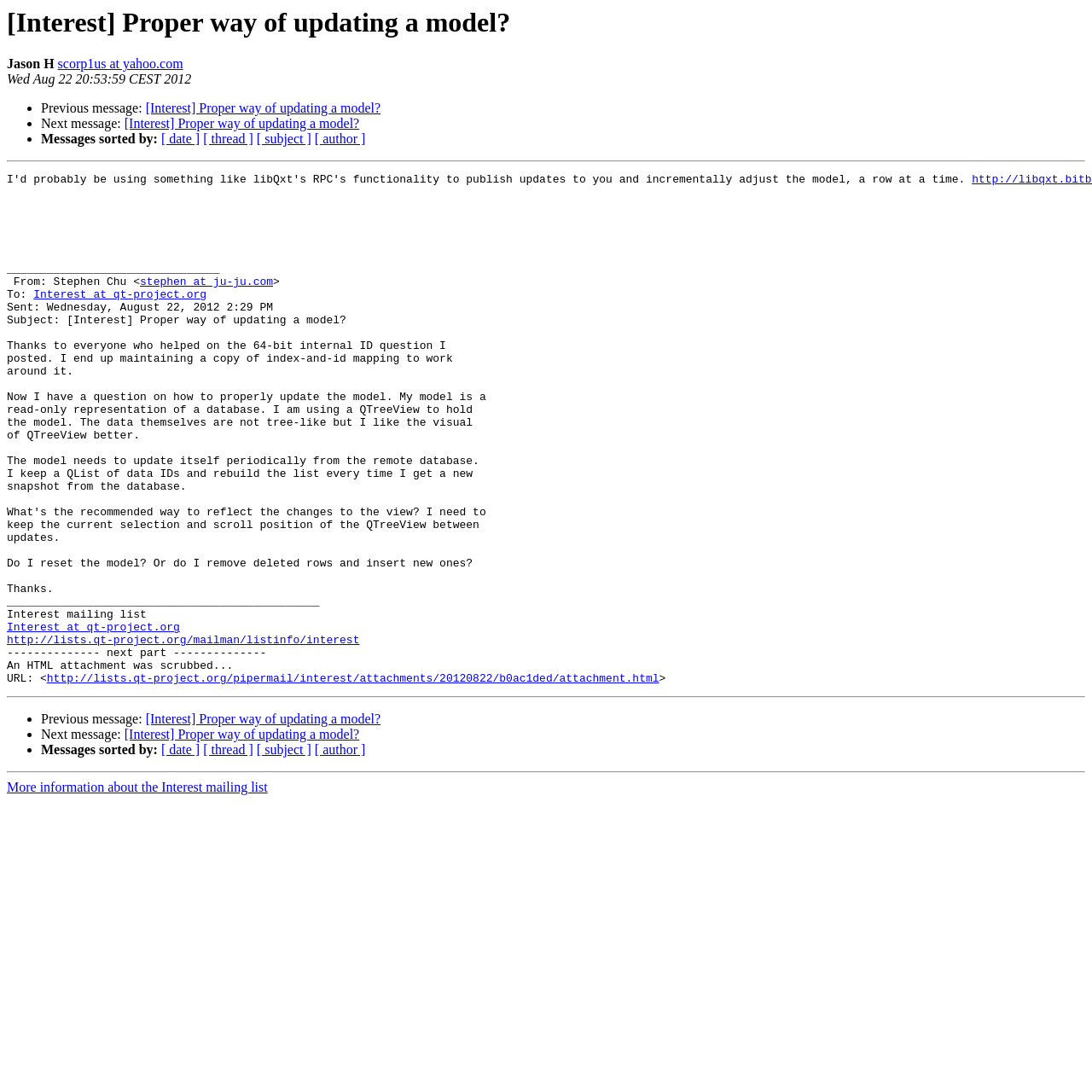Find the bounding box of the web element that fits this description: "http://lists.qt-project.org/mailman/listinfo/interest".

[0.006, 0.581, 0.33, 0.593]